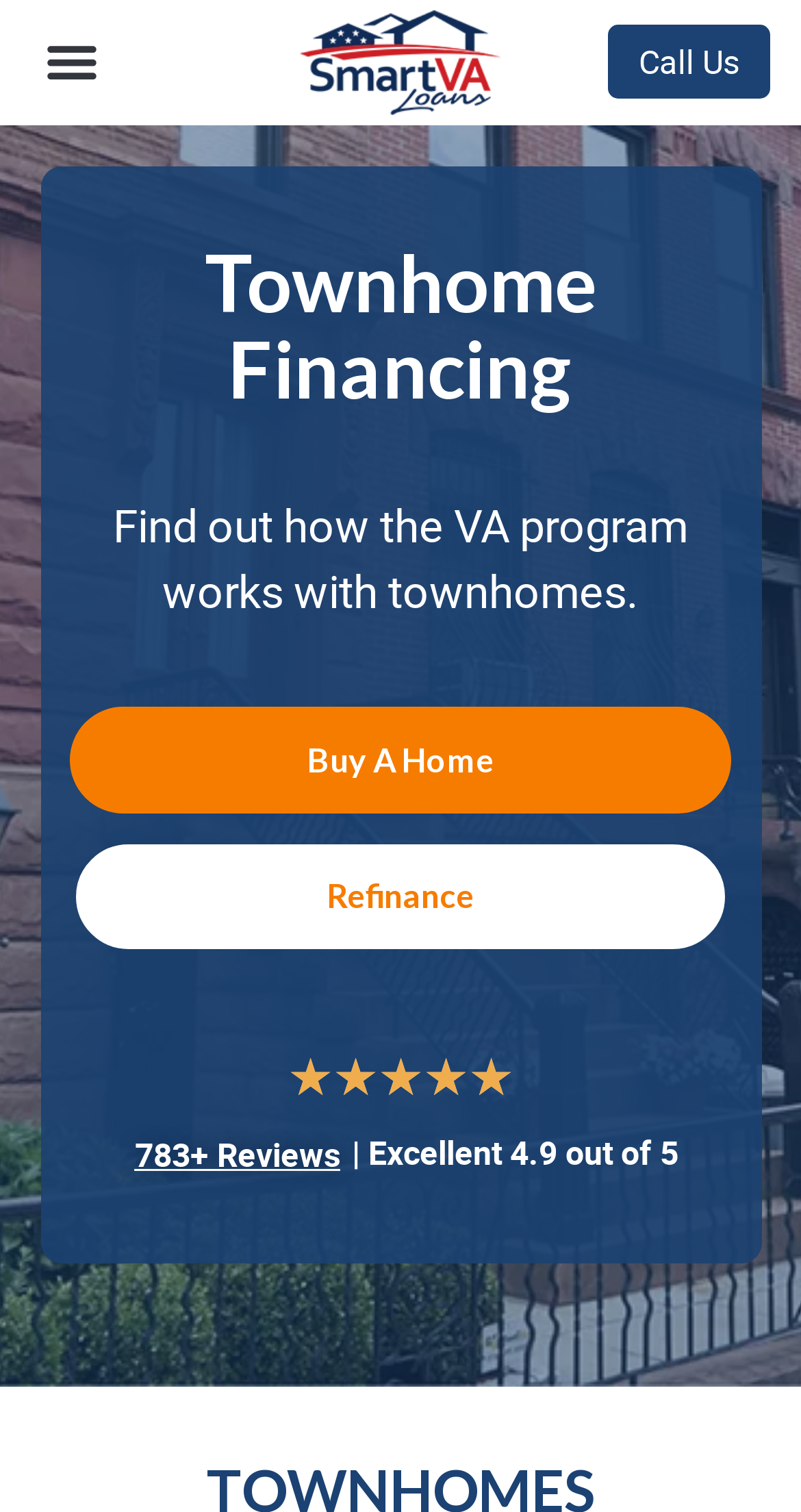How many links are there in the top navigation bar?
Based on the screenshot, give a detailed explanation to answer the question.

The top navigation bar contains three links: 'Call Us', 'Buy A Home', and 'Refinance'. These links are located at the top right corner of the webpage.